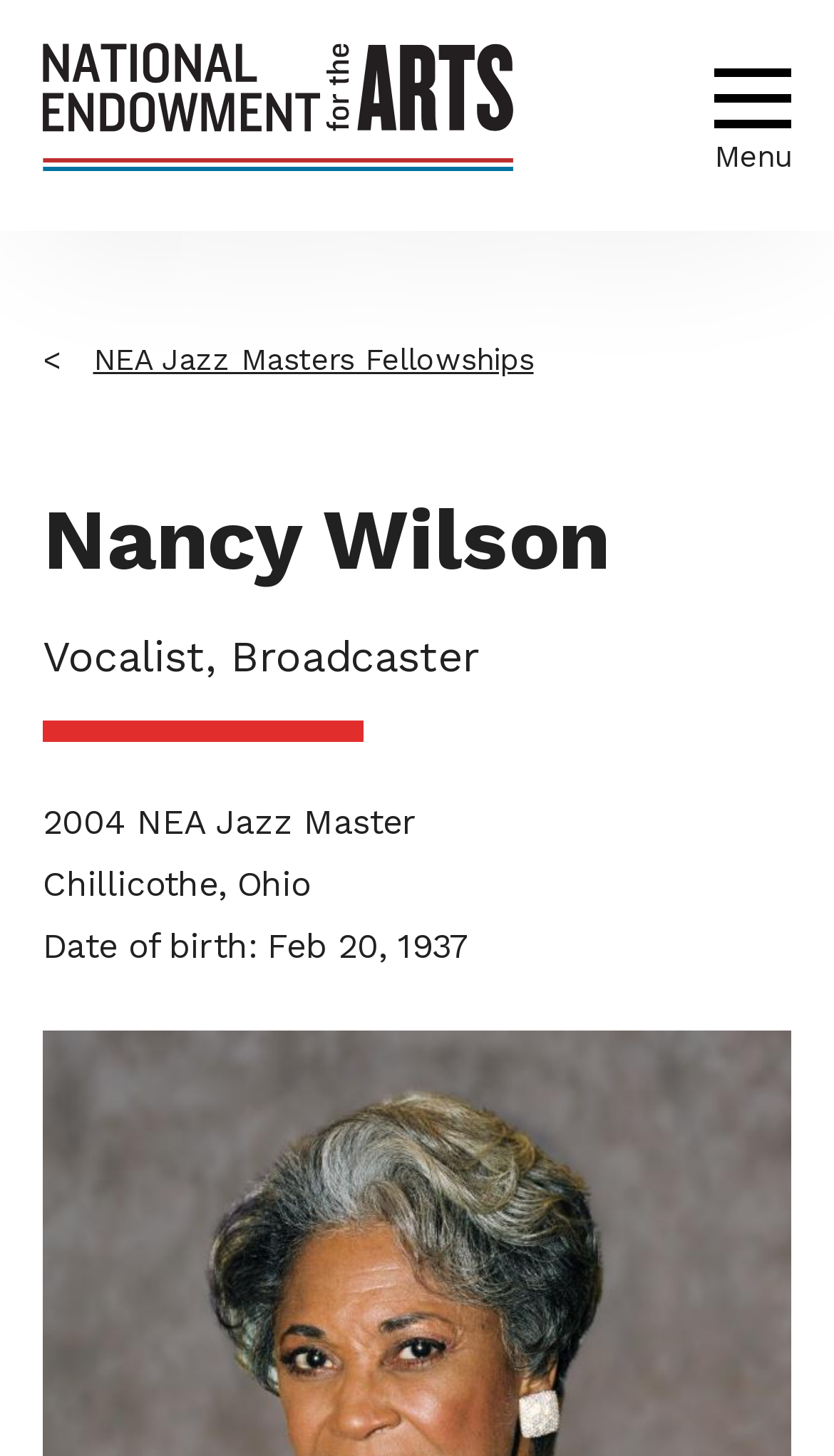Locate the UI element described as follows: "Max Evans and Liz Parker". Return the bounding box coordinates as four float numbers between 0 and 1 in the order [left, top, right, bottom].

None